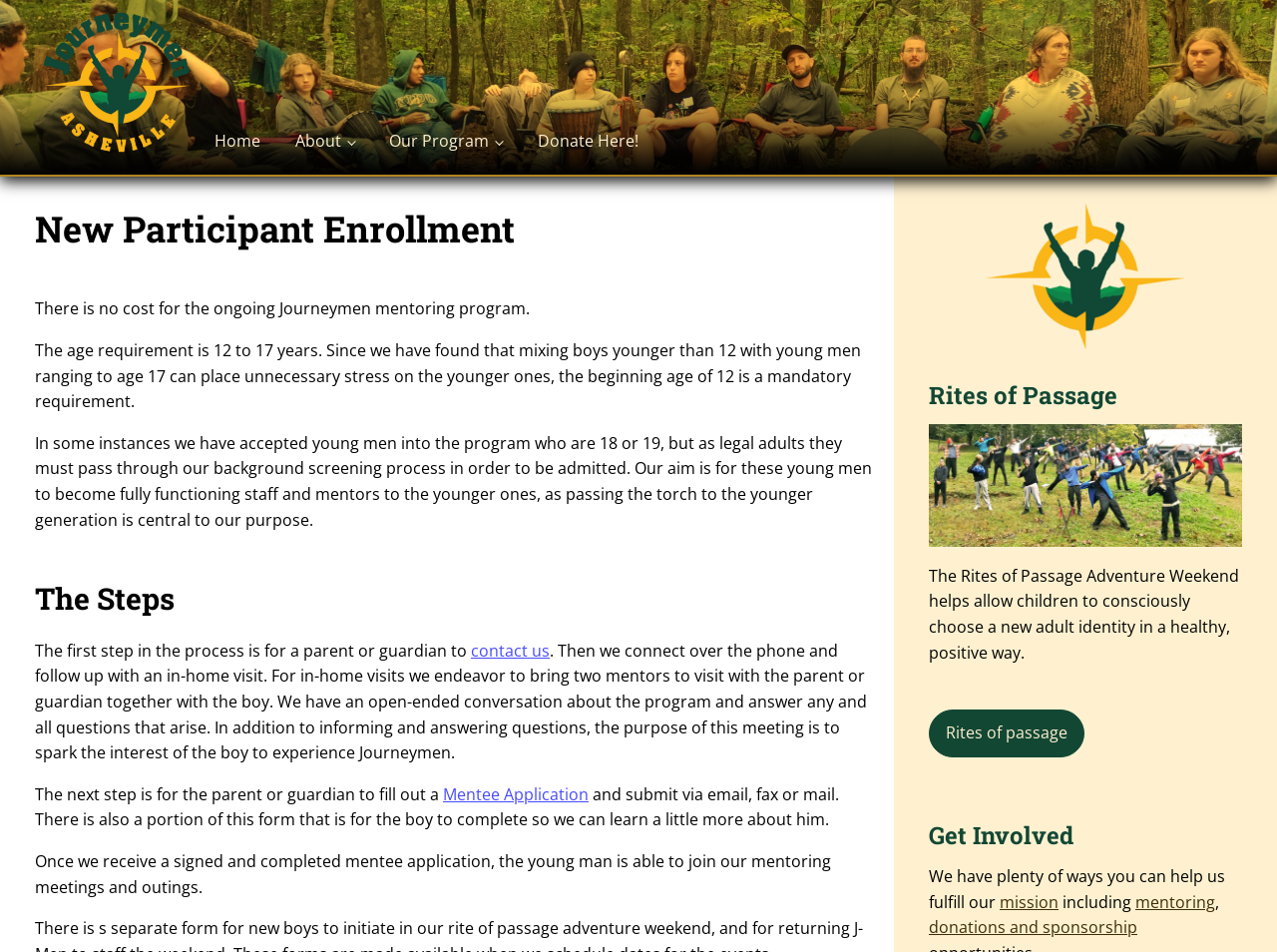Find the bounding box coordinates for the area that must be clicked to perform this action: "Click the 'Home' link".

[0.156, 0.115, 0.219, 0.173]